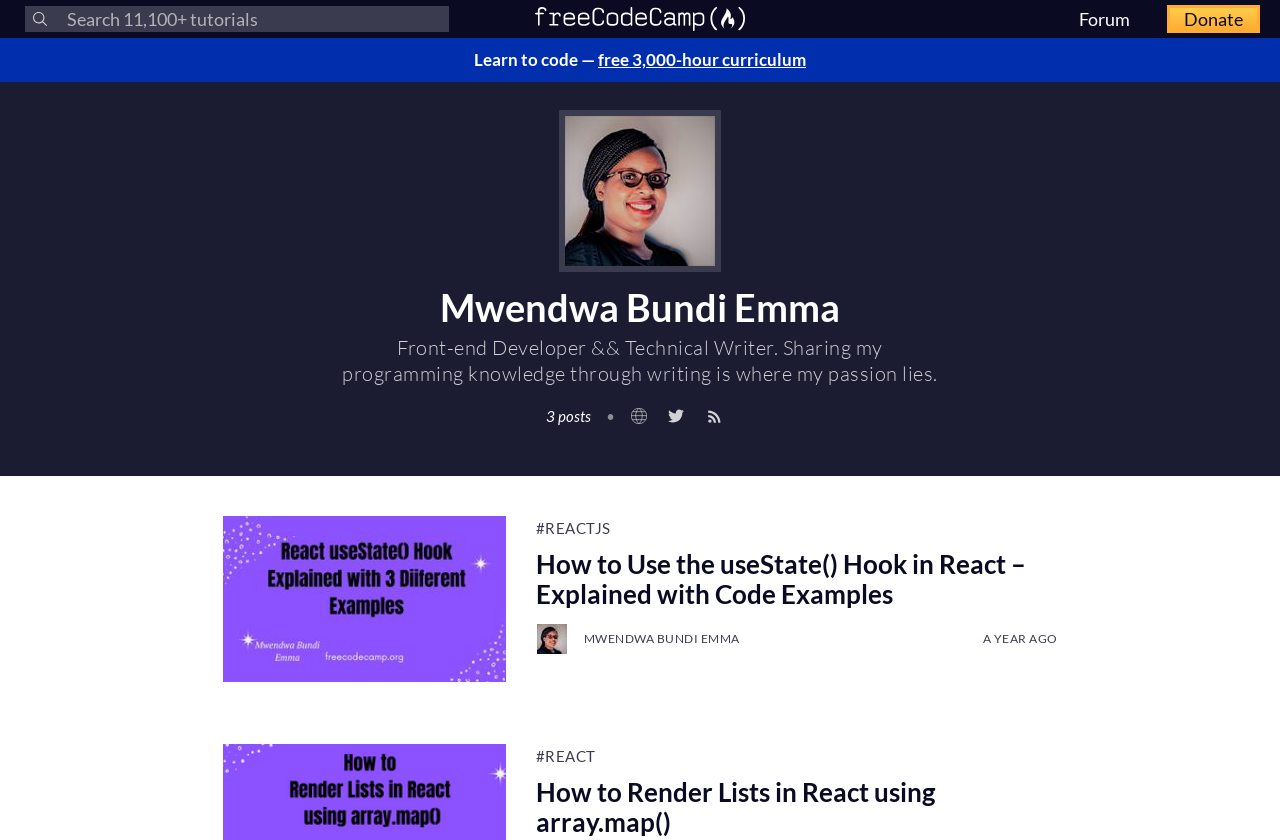Kindly determine the bounding box coordinates for the clickable area to achieve the given instruction: "Learn to code for free".

[0.0, 0.045, 1.0, 0.098]